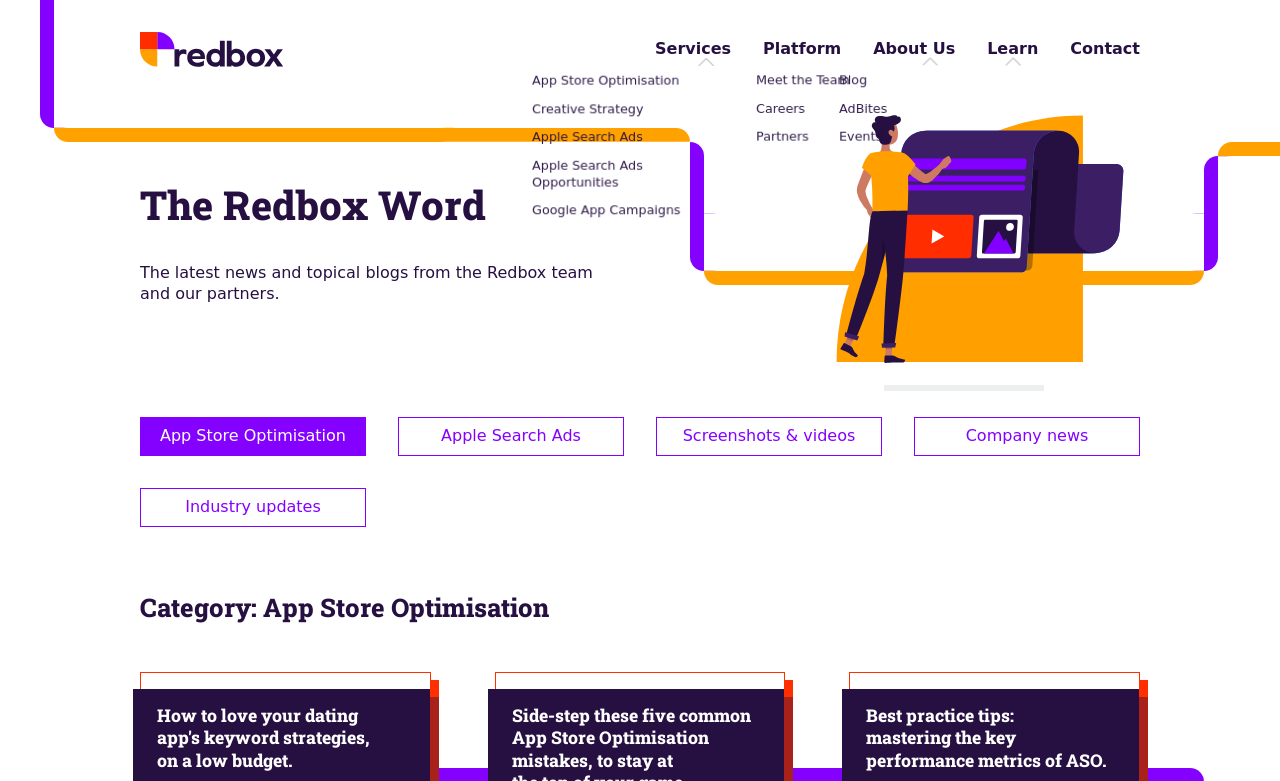Specify the bounding box coordinates (top-left x, top-left y, bottom-right x, bottom-right y) of the UI element in the screenshot that matches this description: Google App Campaigns

[0.454, 0.243, 0.558, 0.26]